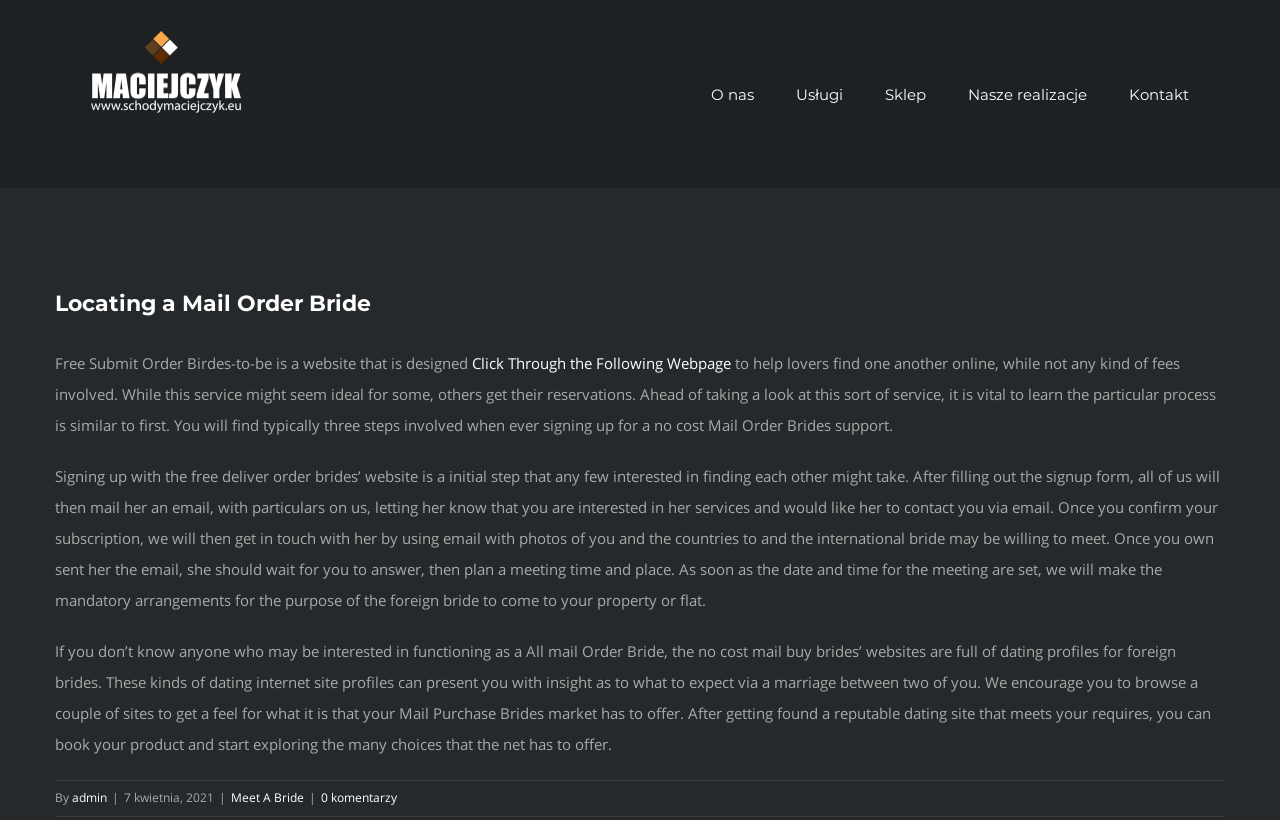Please indicate the bounding box coordinates for the clickable area to complete the following task: "Click the 'admin' link". The coordinates should be specified as four float numbers between 0 and 1, i.e., [left, top, right, bottom].

[0.056, 0.963, 0.084, 0.983]